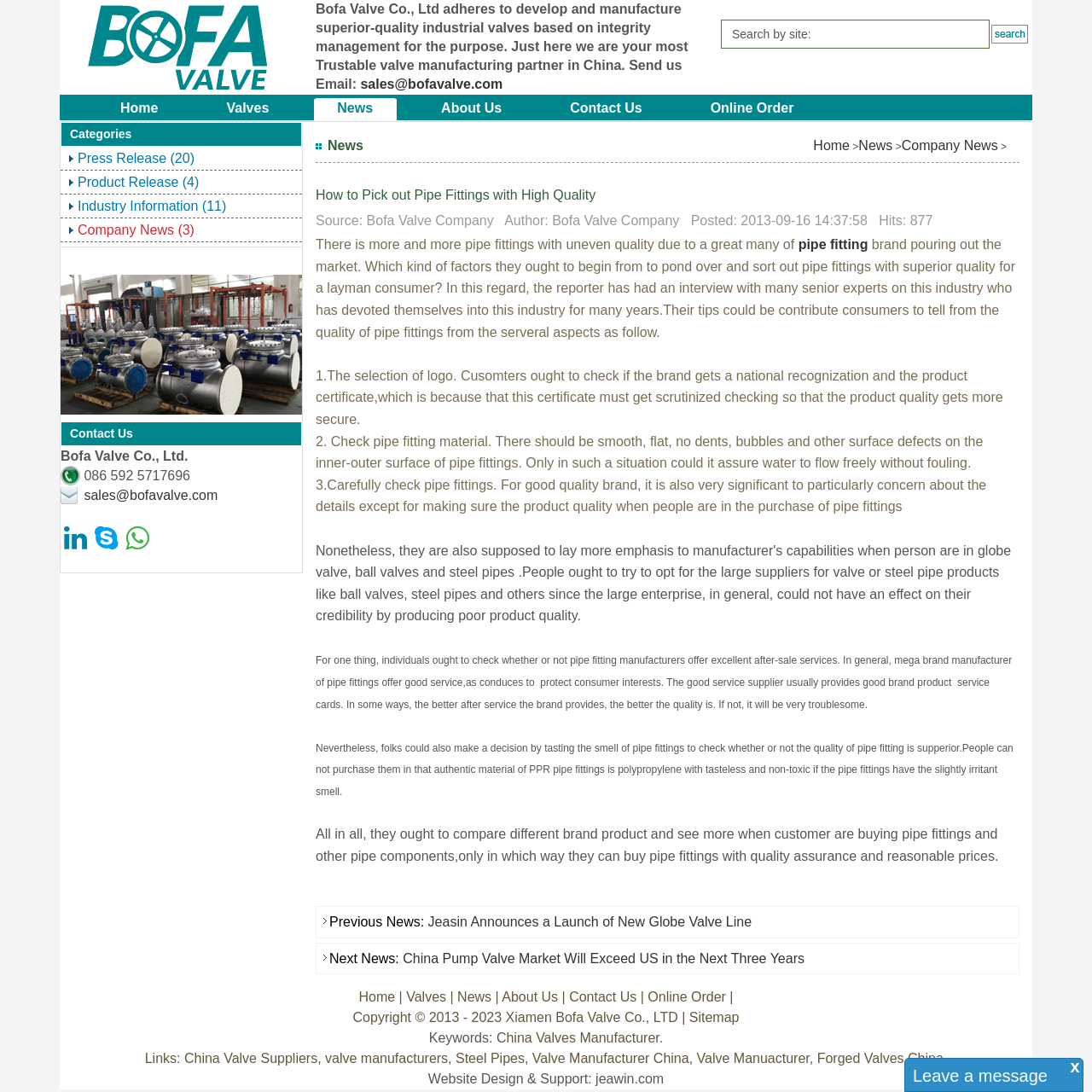Using the given description, provide the bounding box coordinates formatted as (top-left x, top-left y, bottom-right x, bottom-right y), with all values being floating point numbers between 0 and 1. Description: Valves

[0.372, 0.906, 0.409, 0.92]